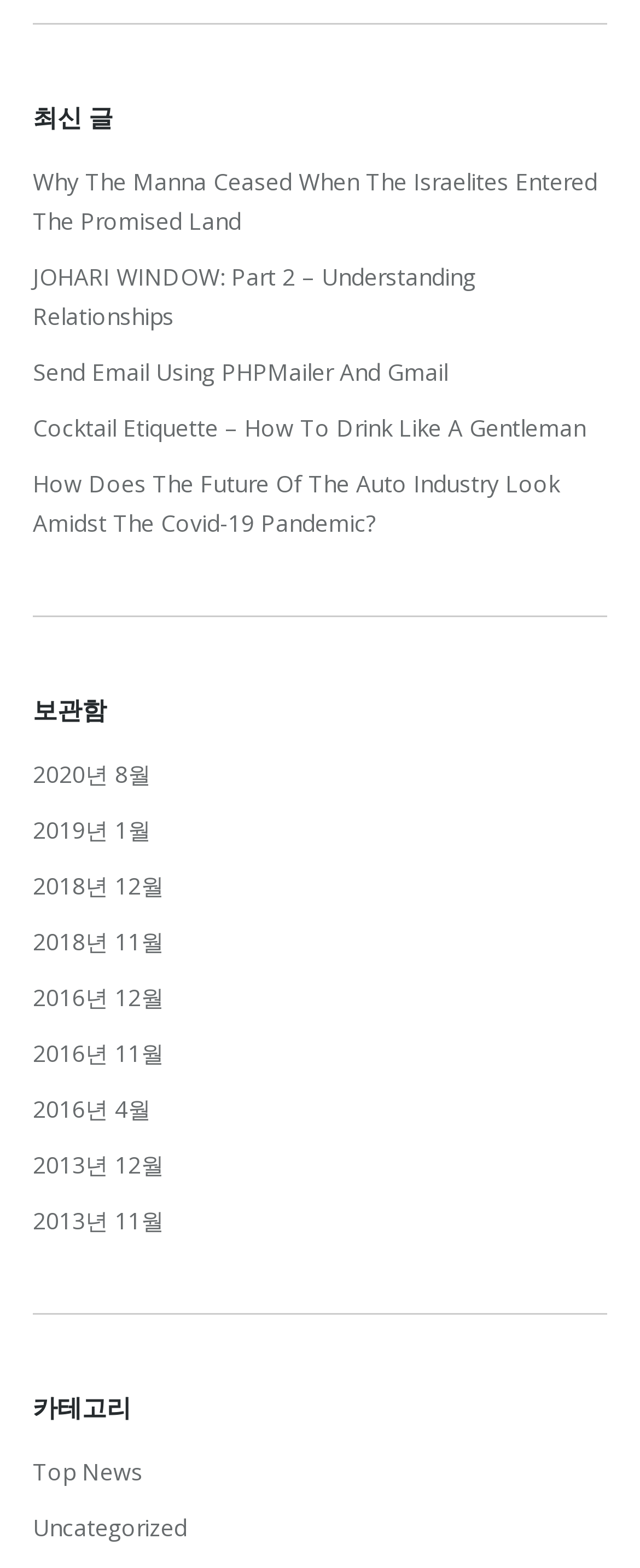Provide the bounding box coordinates of the section that needs to be clicked to accomplish the following instruction: "Browse the Uncategorized category."

[0.051, 0.962, 0.292, 0.987]